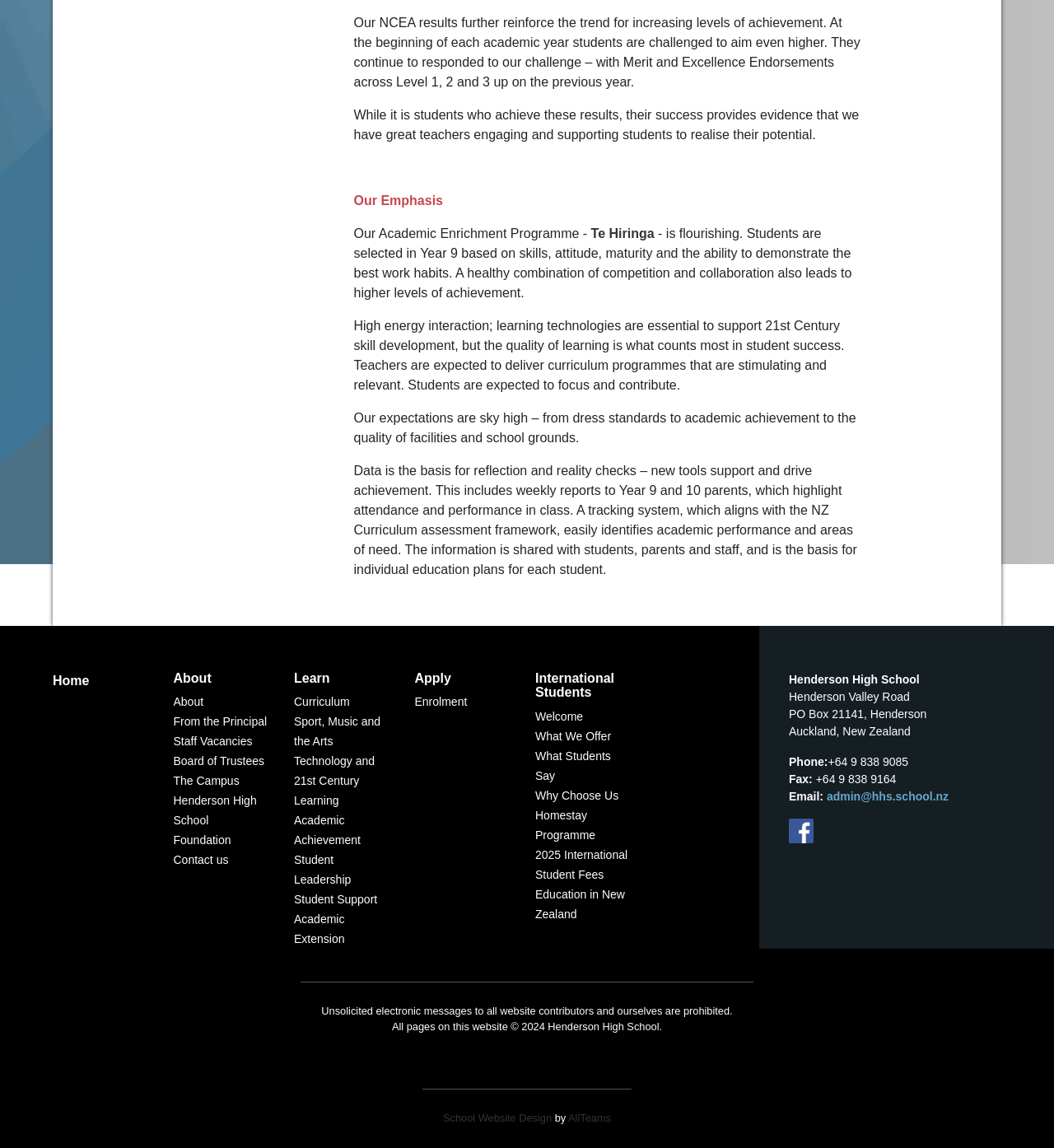Find the bounding box coordinates corresponding to the UI element with the description: "From the Principal". The coordinates should be formatted as [left, top, right, bottom], with values as floats between 0 and 1.

[0.164, 0.623, 0.253, 0.634]